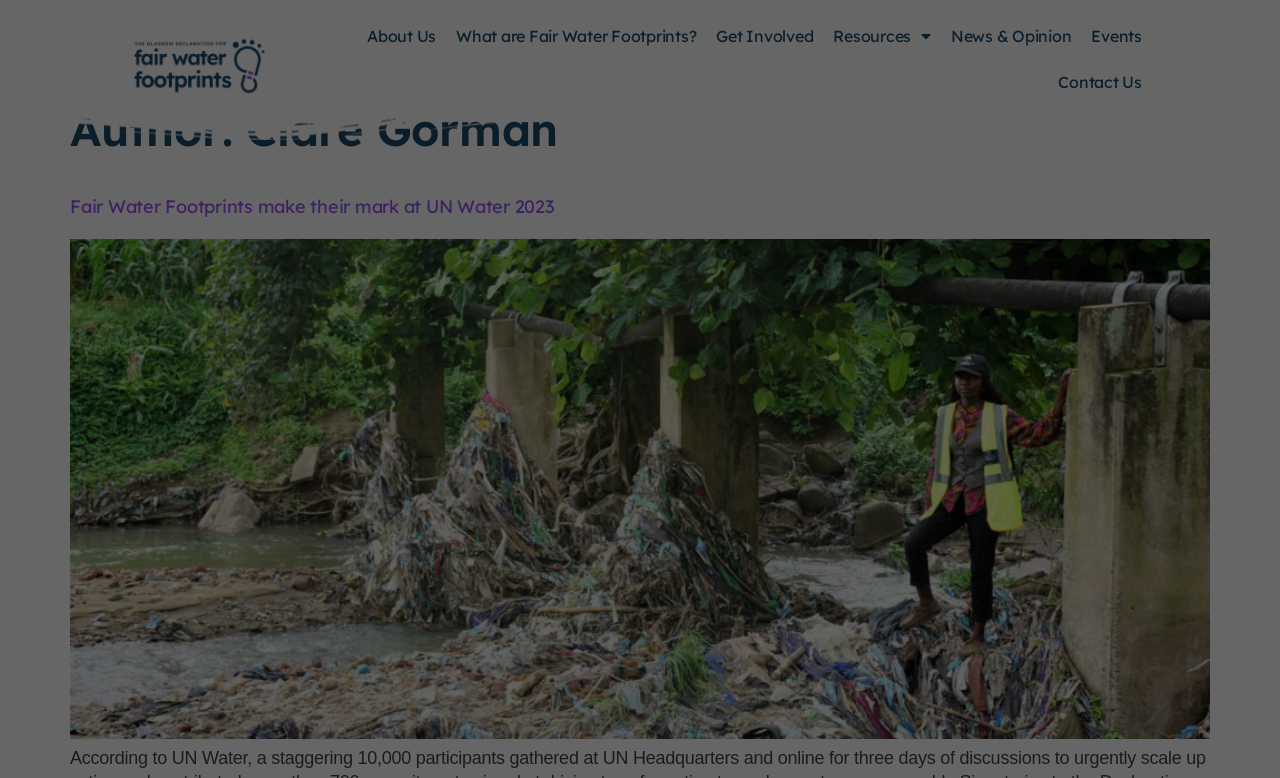Is there a popup menu for the 'Resources' link? Observe the screenshot and provide a one-word or short phrase answer.

Yes